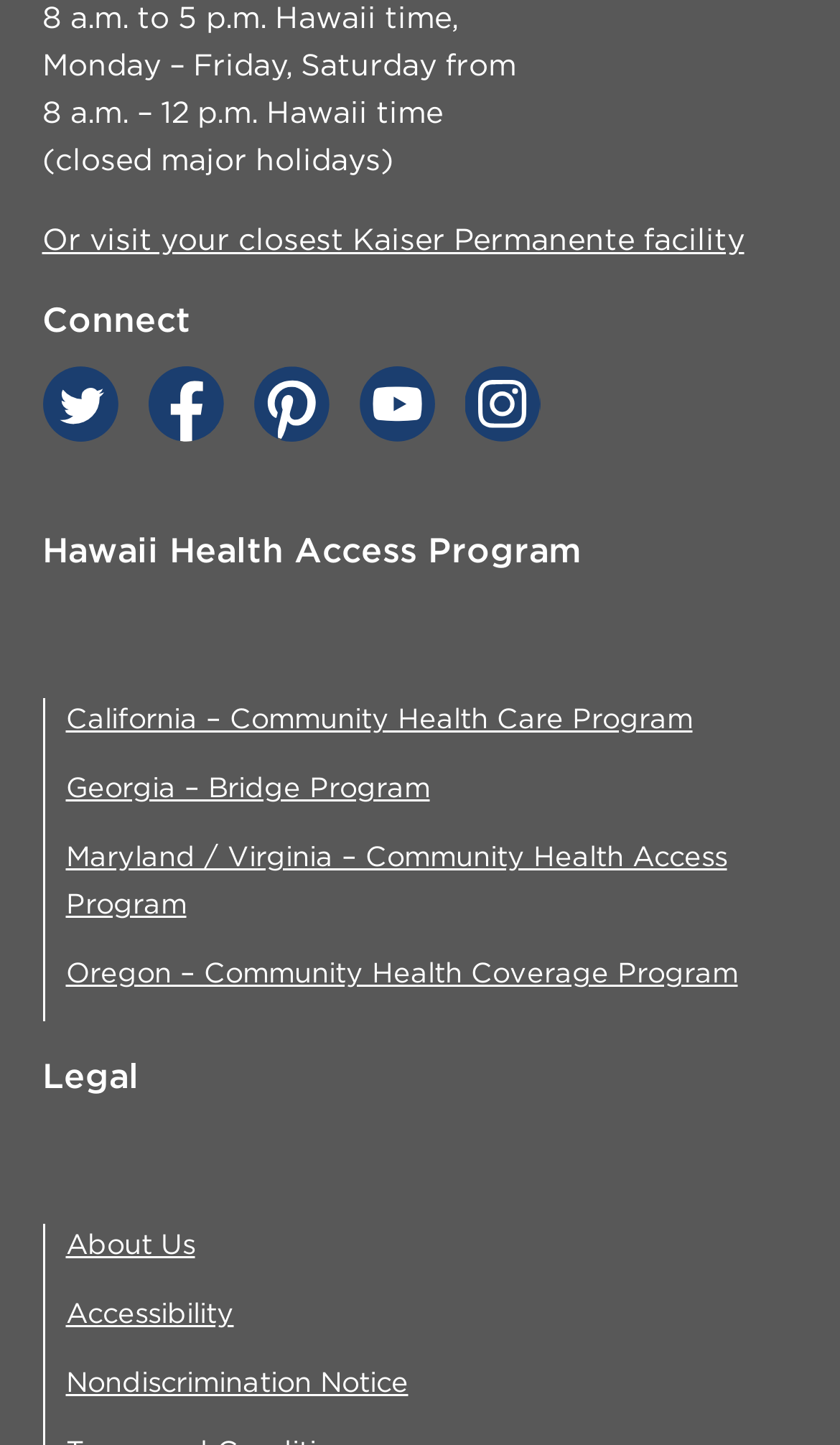How many state-specific programs are listed?
Respond with a short answer, either a single word or a phrase, based on the image.

4